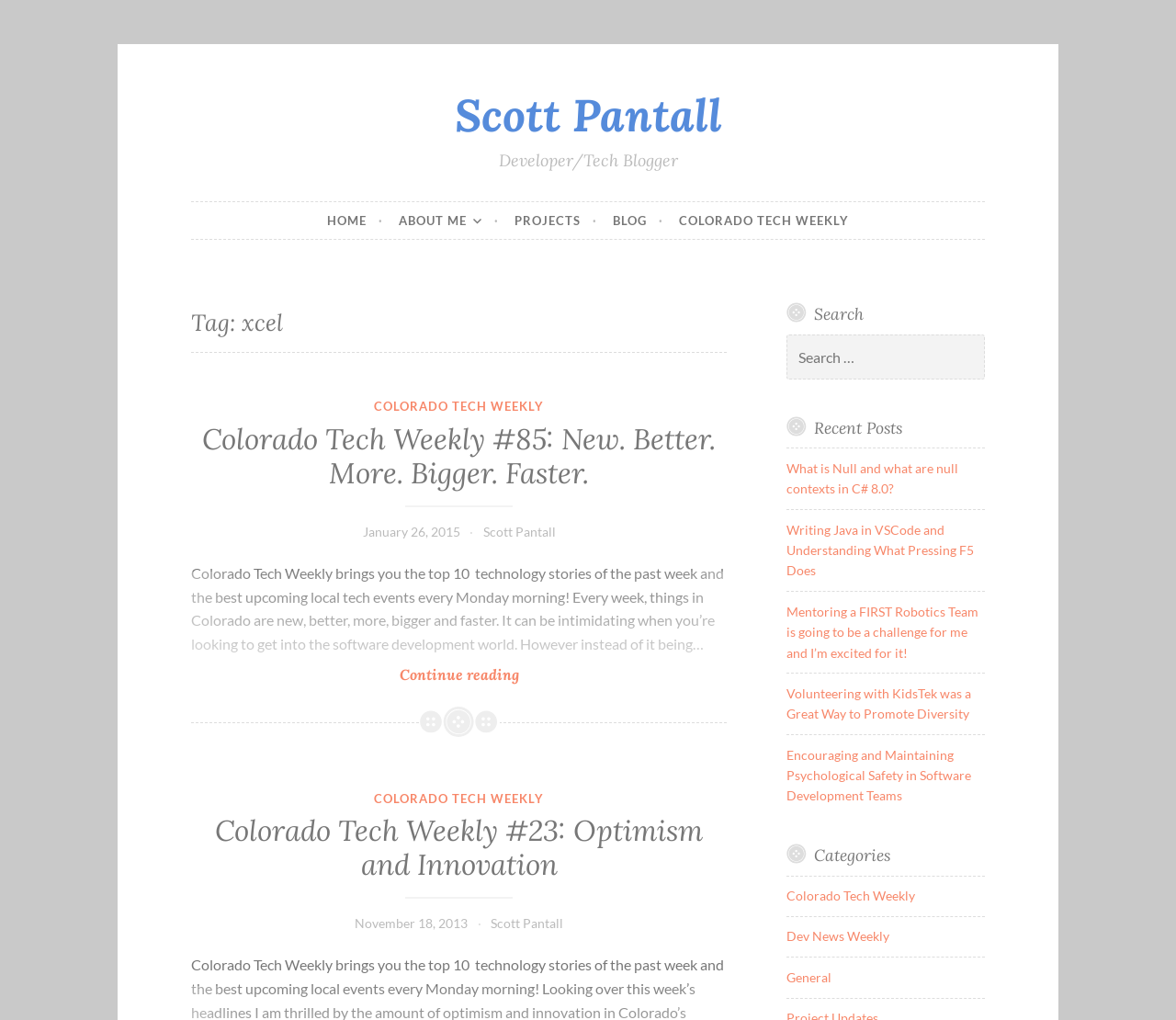Show the bounding box coordinates of the element that should be clicked to complete the task: "view projects".

[0.437, 0.198, 0.508, 0.234]